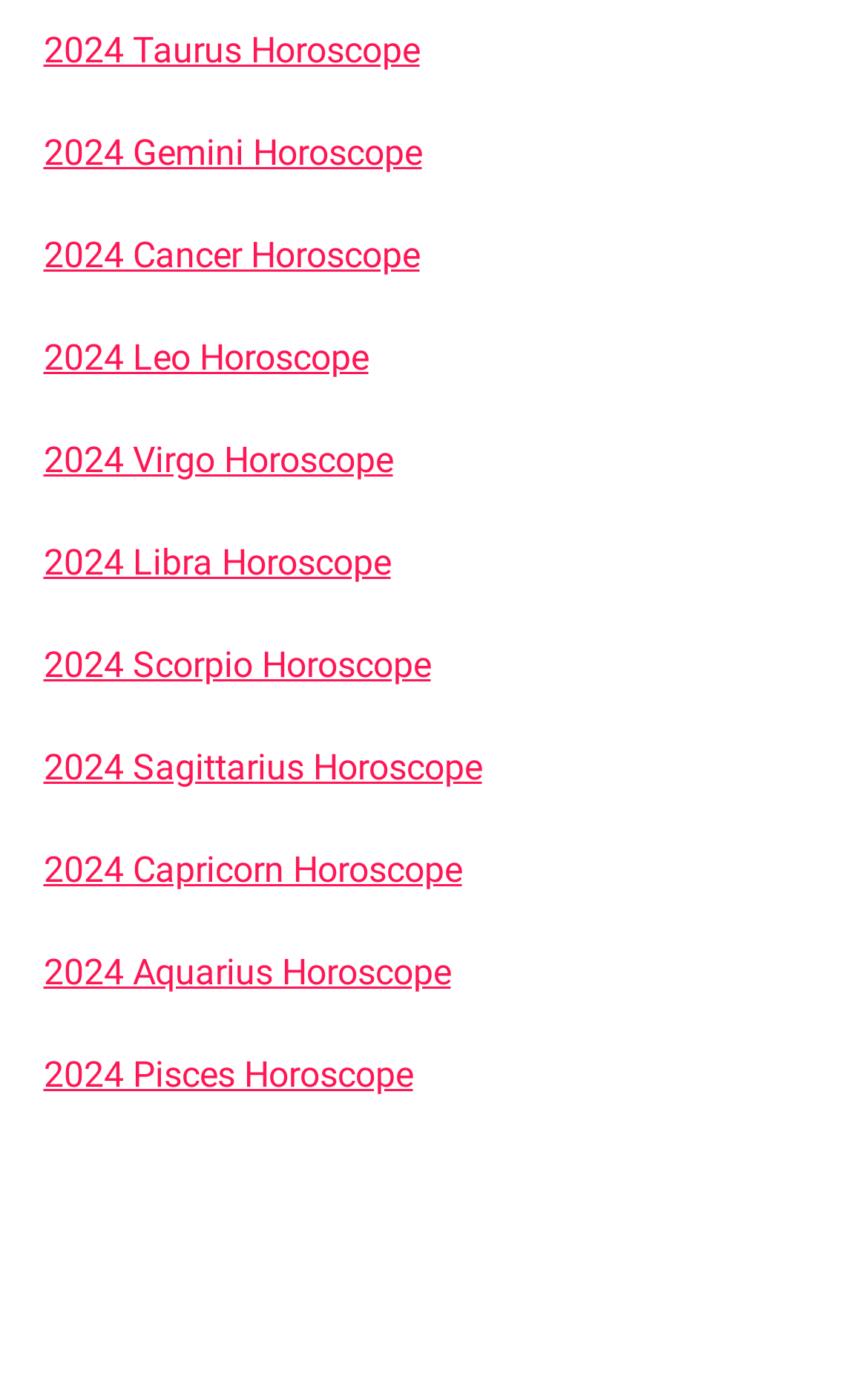Please find and report the bounding box coordinates of the element to click in order to perform the following action: "Read the article about ComEd IL Energy And The Federal Investigation". The coordinates should be expressed as four float numbers between 0 and 1, in the format [left, top, right, bottom].

None